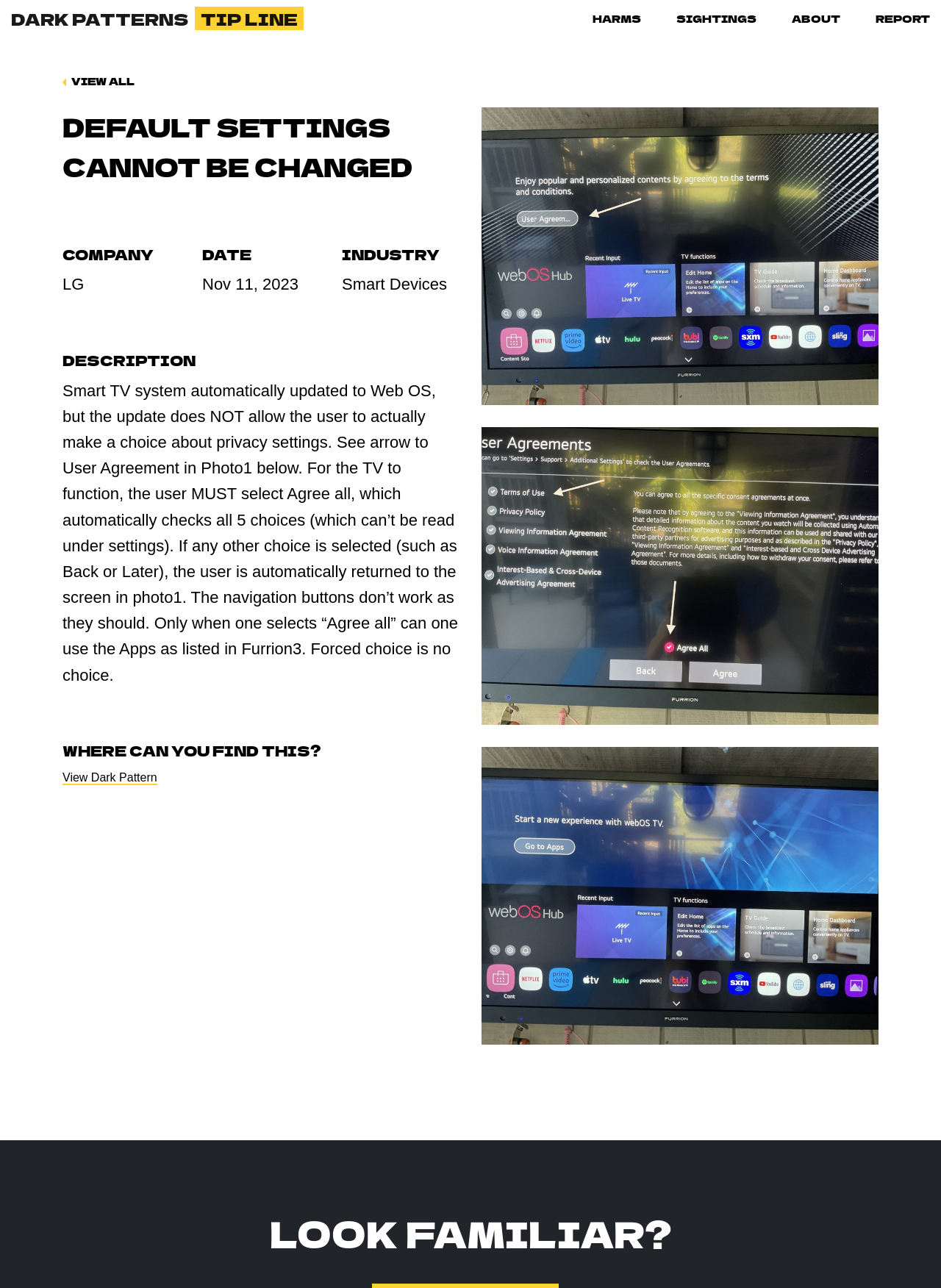Identify the bounding box for the UI element specified in this description: "View All". The coordinates must be four float numbers between 0 and 1, formatted as [left, top, right, bottom].

[0.066, 0.057, 0.143, 0.069]